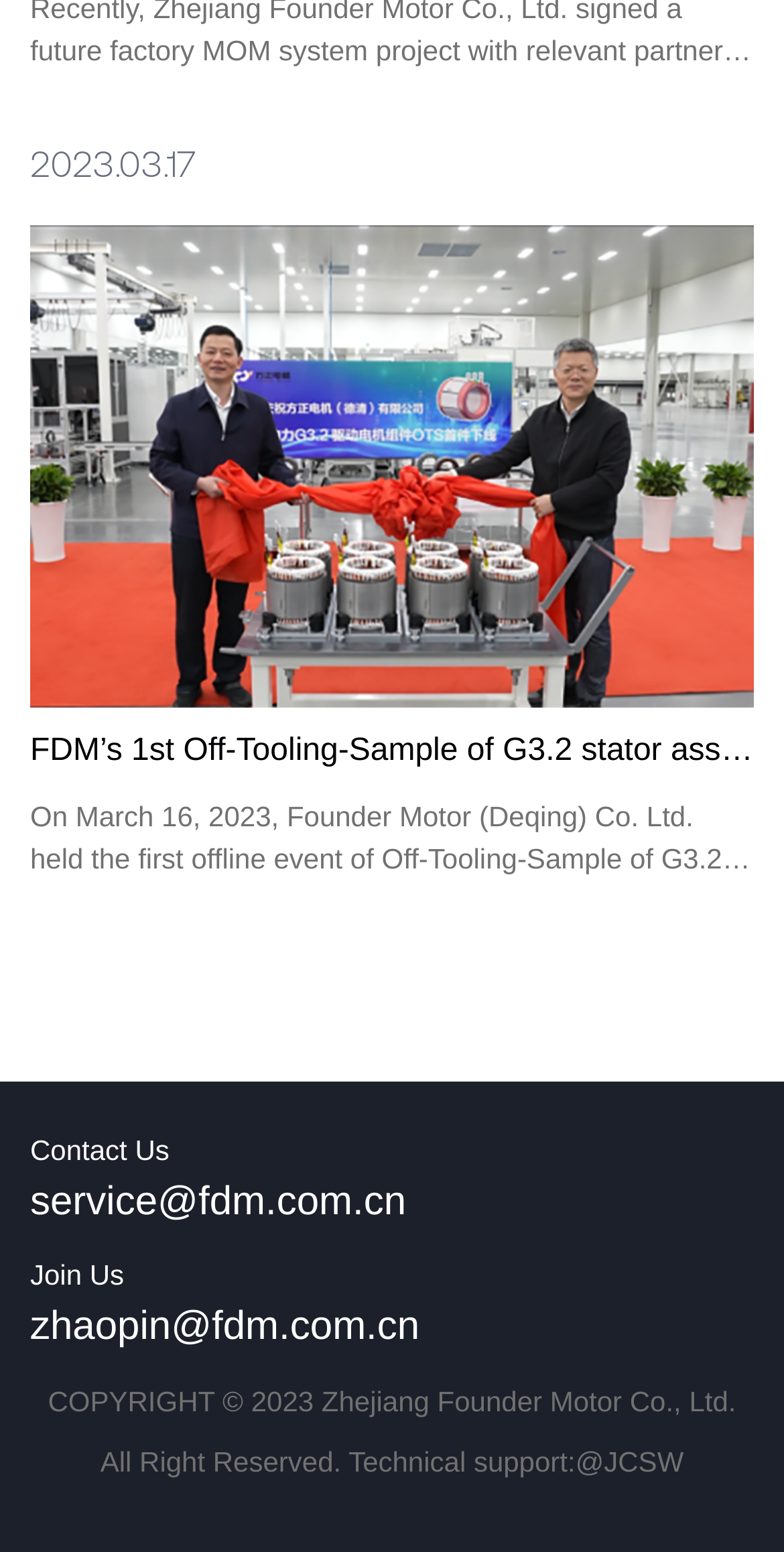Show the bounding box coordinates for the HTML element as described: "Zhejiang Founder Motor Co., Ltd.".

[0.41, 0.892, 0.939, 0.913]